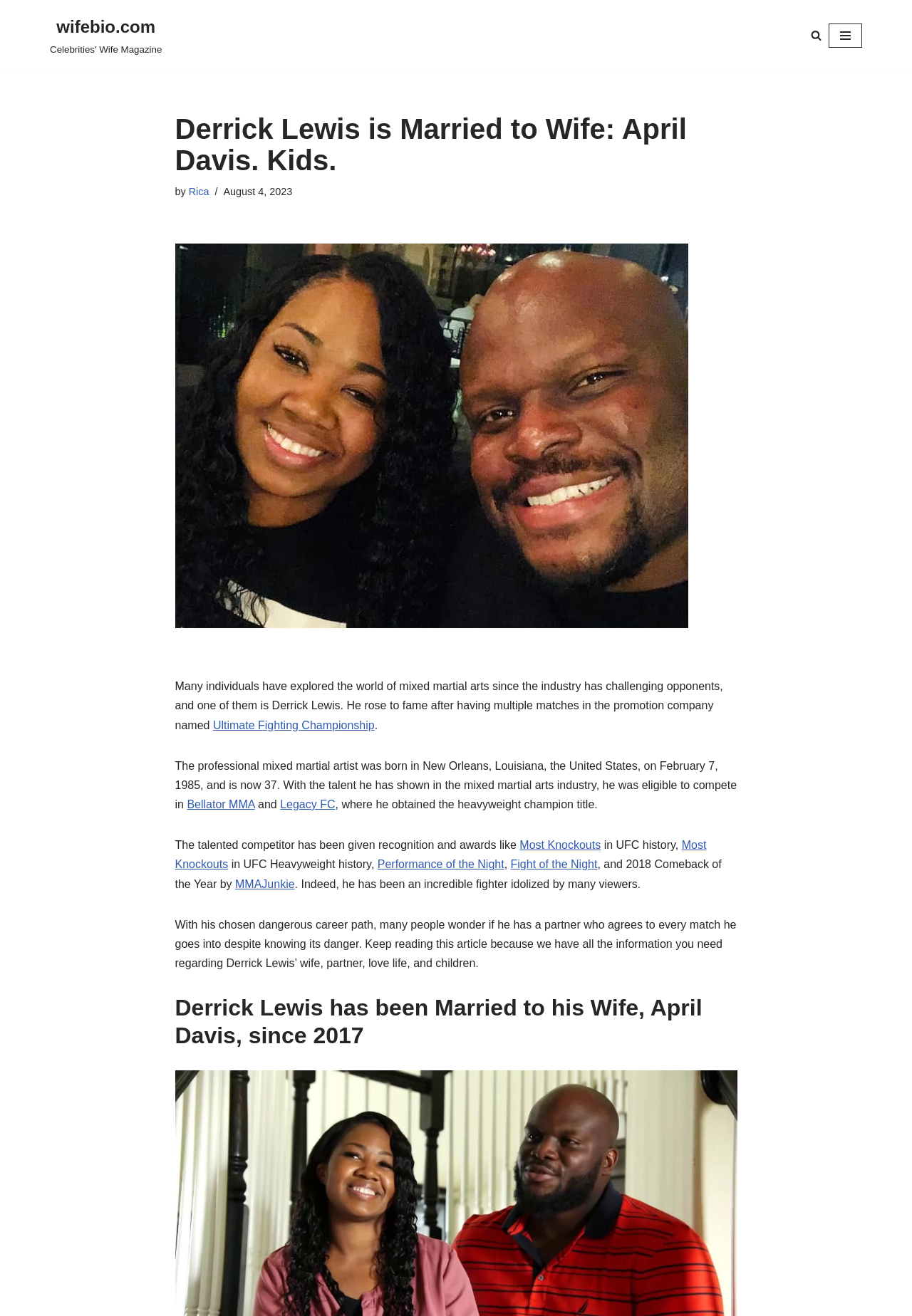Given the description of a UI element: "MMAJunkie", identify the bounding box coordinates of the matching element in the webpage screenshot.

[0.258, 0.667, 0.323, 0.676]